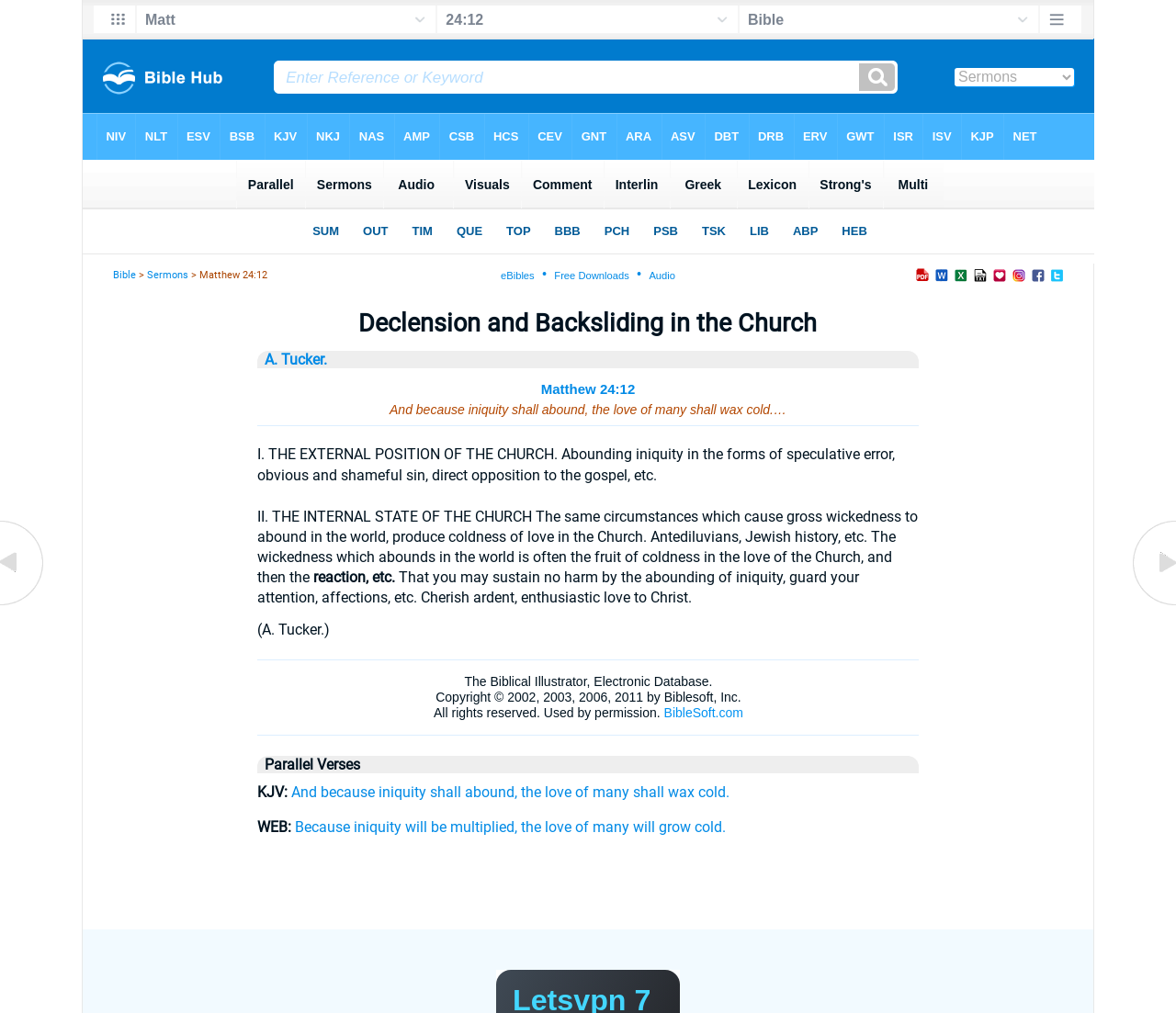Identify the bounding box coordinates for the UI element that matches this description: "FAQs".

None